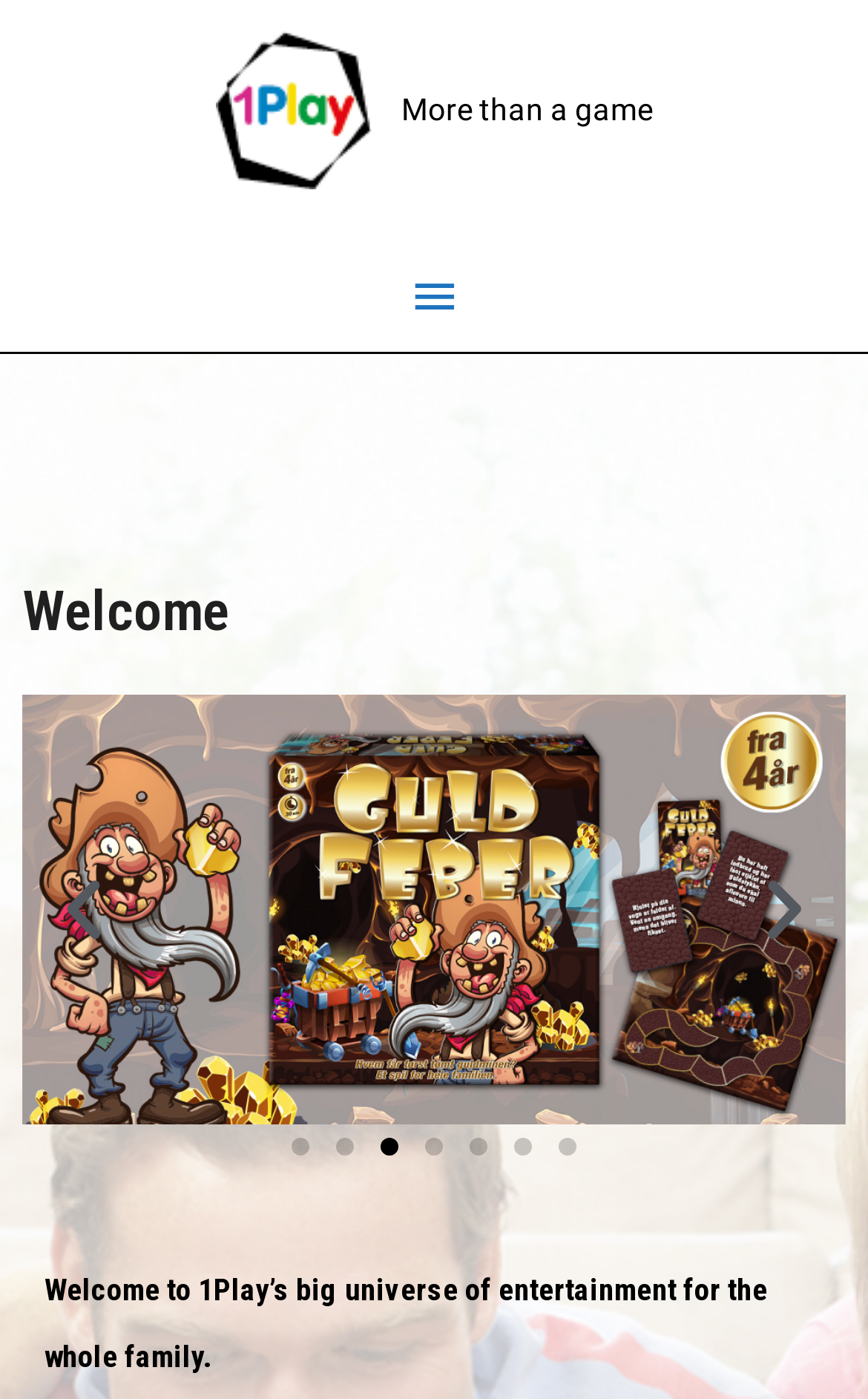Determine the bounding box coordinates of the target area to click to execute the following instruction: "Open the main menu."

[0.441, 0.174, 0.559, 0.252]